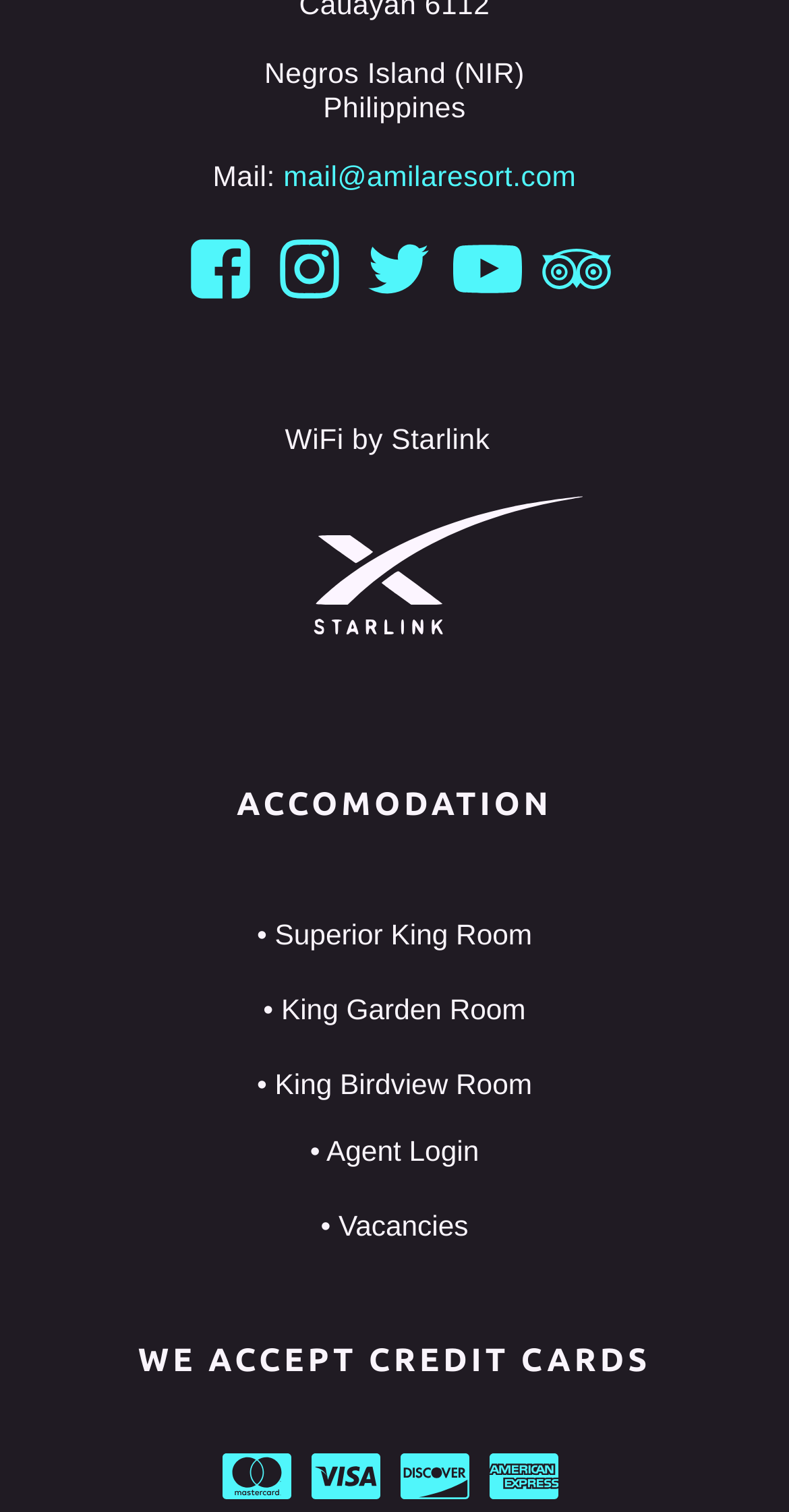Please identify the bounding box coordinates of the element that needs to be clicked to perform the following instruction: "Go back to Facebook".

[0.188, 0.155, 0.347, 0.2]